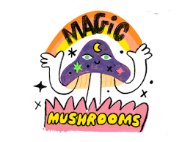What design element is above the mushroom?
Look at the image and respond with a one-word or short-phrase answer.

Sunburst design